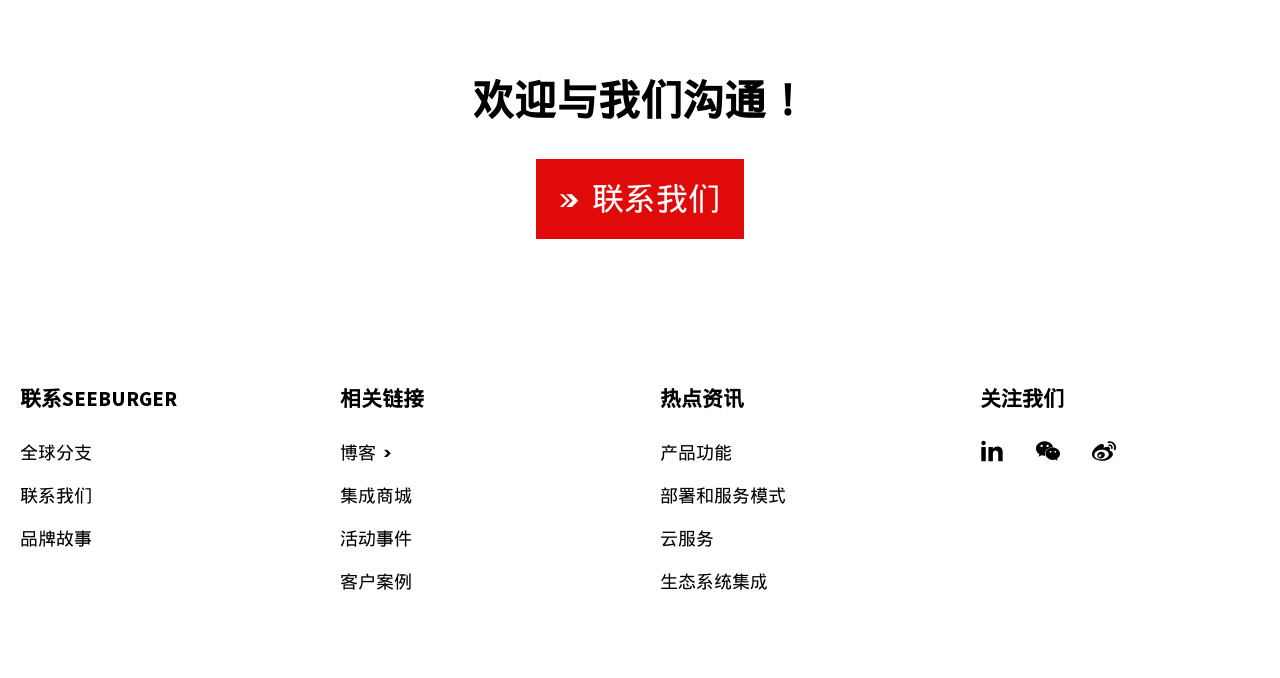What are the different sections in the footer?
Please provide a full and detailed response to the question.

The footer section of the webpage is divided into four main sections, which can be identified by the static text elements '联系SEEBURGER', '相关链接', '热点资讯', and '关注我们'. These sections contain various links and text elements related to contacting SEEBURGER, related links, hot news, and following SEEBURGER on social media.